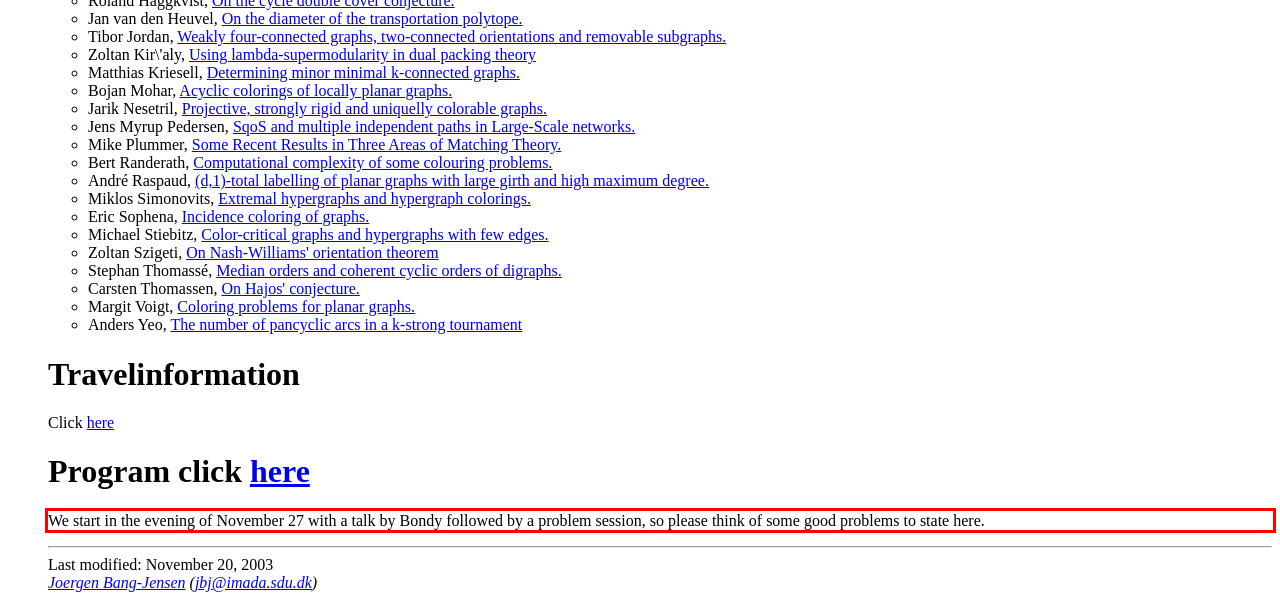Given a screenshot of a webpage, identify the red bounding box and perform OCR to recognize the text within that box.

We start in the evening of November 27 with a talk by Bondy followed by a problem session, so please think of some good problems to state here.